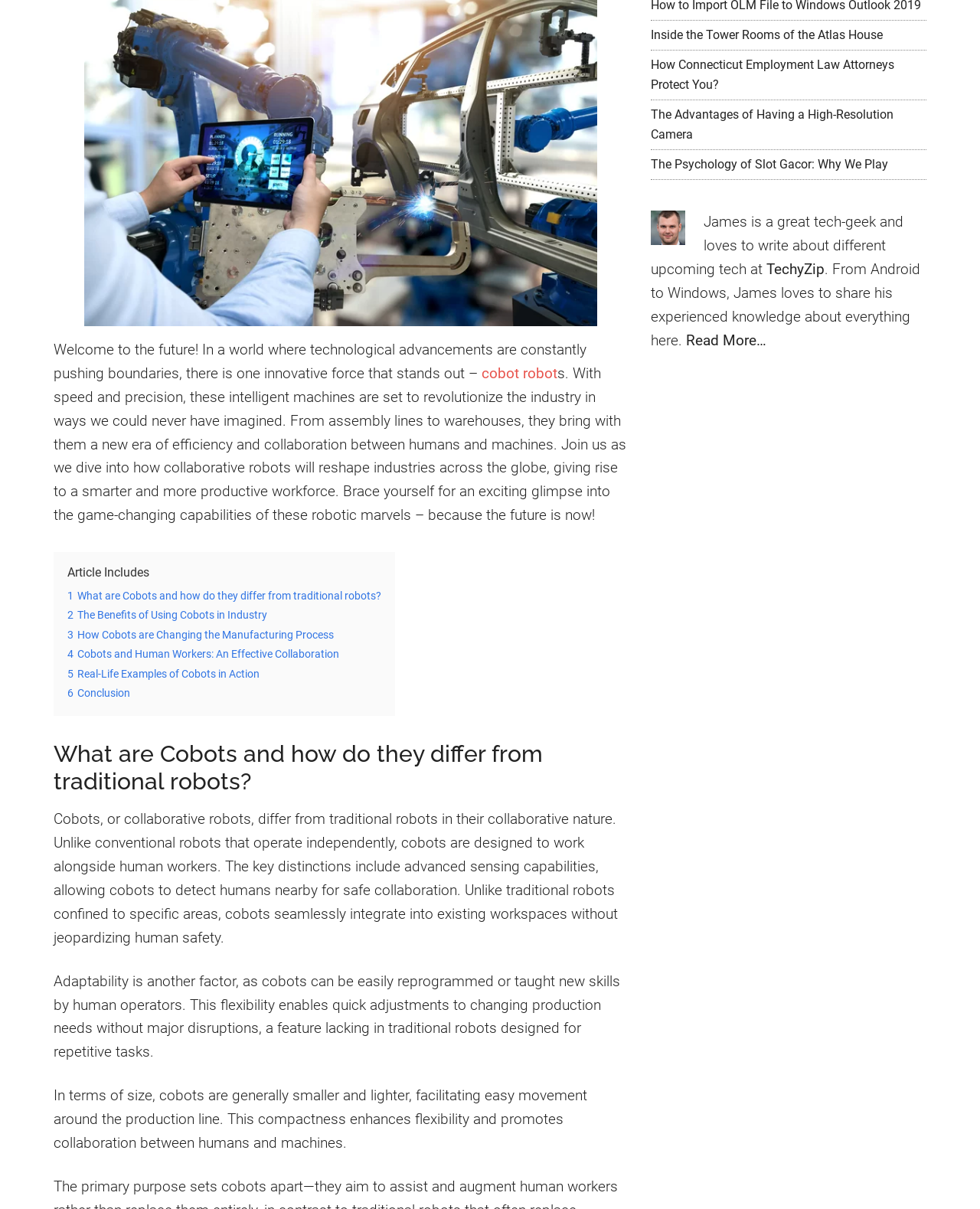Based on the element description Read More…, identify the bounding box of the UI element in the given webpage screenshot. The coordinates should be in the format (top-left x, top-left y, bottom-right x, bottom-right y) and must be between 0 and 1.

[0.7, 0.274, 0.782, 0.289]